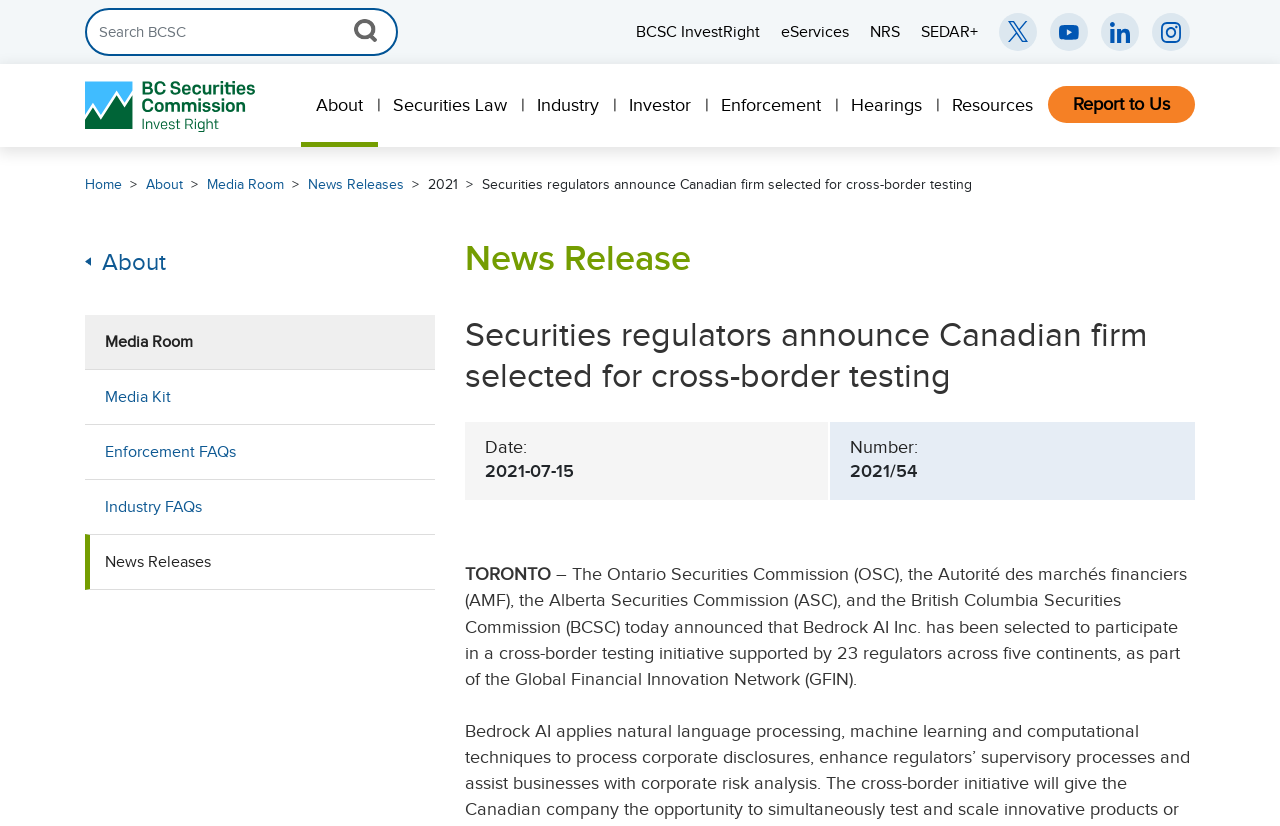Locate the bounding box coordinates of the region to be clicked to comply with the following instruction: "Search for something". The coordinates must be four float numbers between 0 and 1, in the form [left, top, right, bottom].

[0.066, 0.01, 0.311, 0.068]